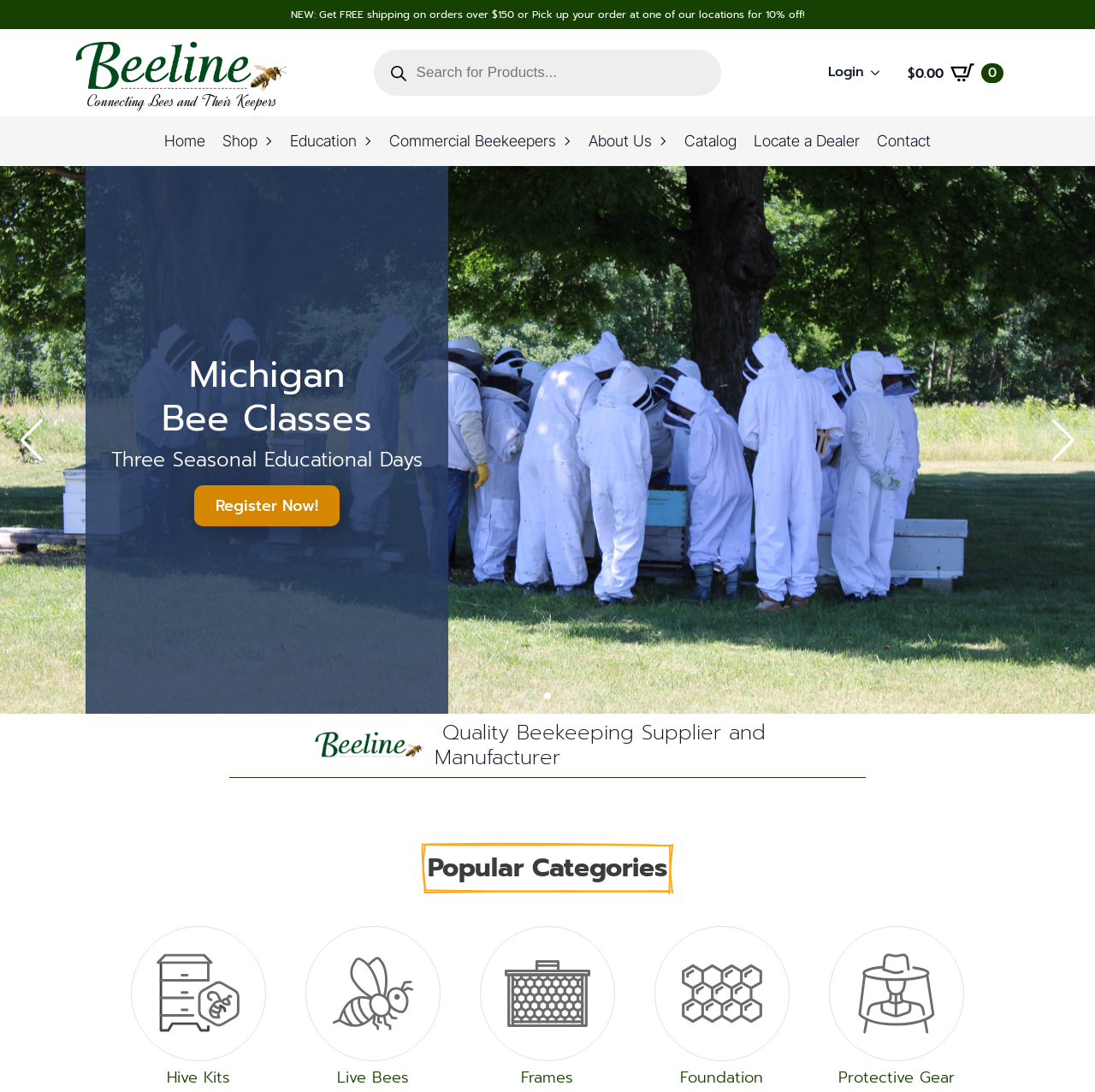Identify the bounding box for the UI element specified in this description: "Locate a Dealer". The coordinates must be four float numbers between 0 and 1, formatted as [left, top, right, bottom].

[0.68, 0.107, 0.793, 0.152]